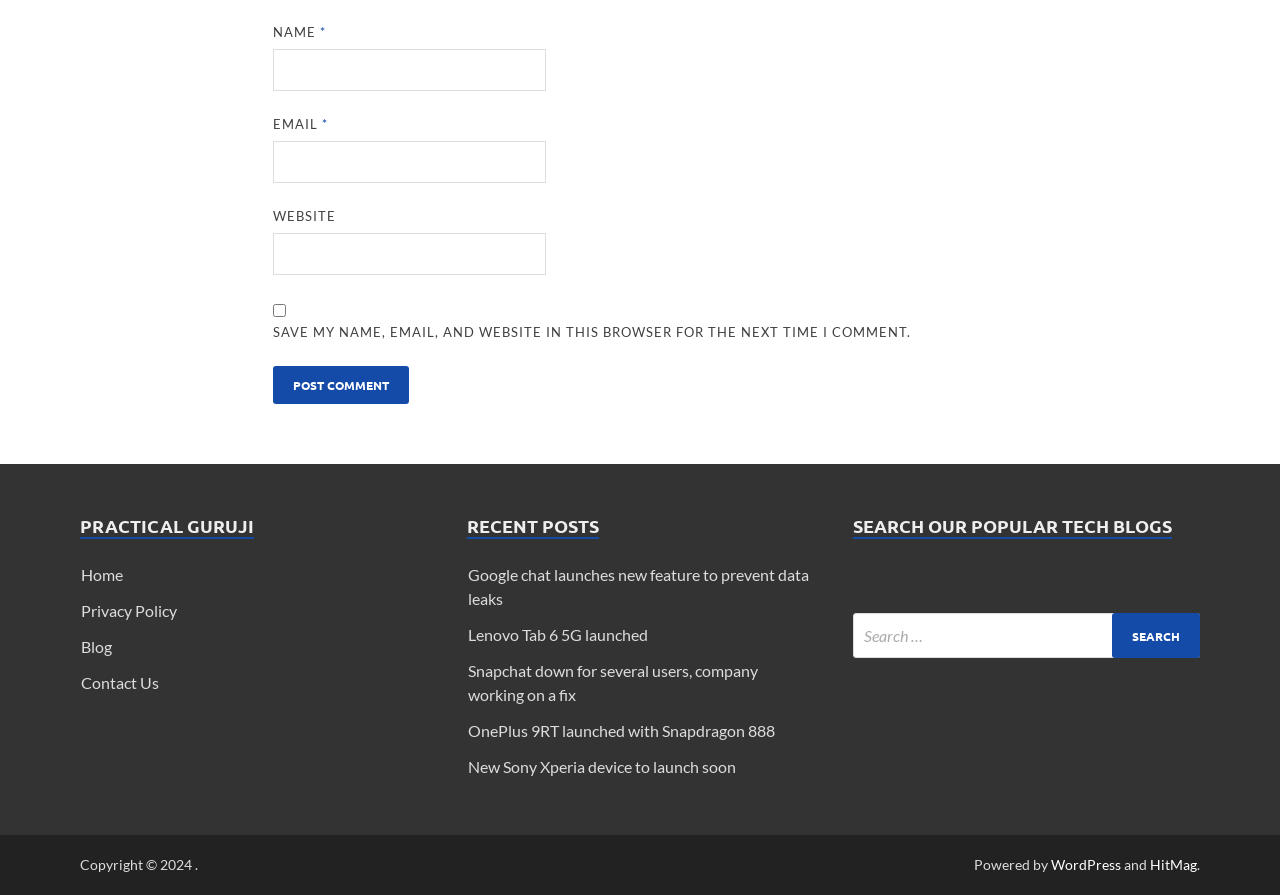Extract the bounding box of the UI element described as: "Lenovo Tab 6 5G launched".

[0.365, 0.699, 0.506, 0.72]